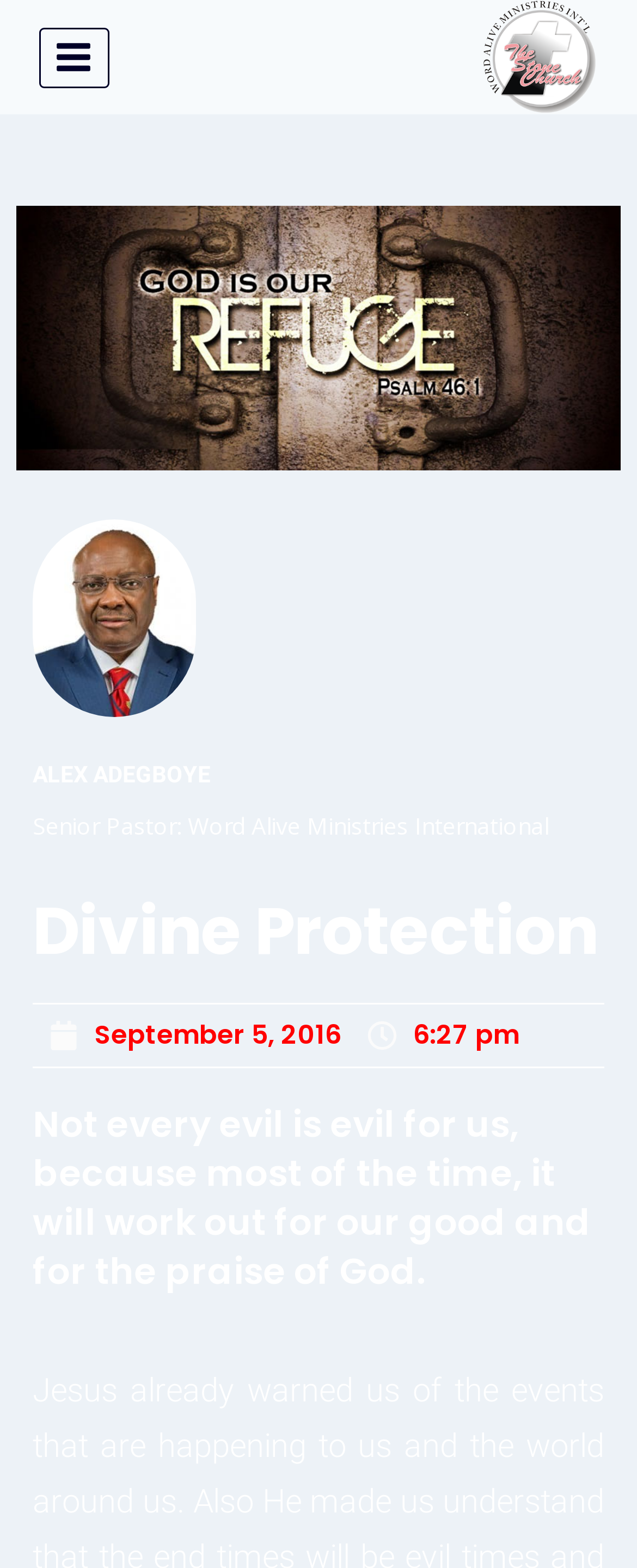Determine the bounding box coordinates for the UI element described. Format the coordinates as (top-left x, top-left y, bottom-right x, bottom-right y) and ensure all values are between 0 and 1. Element description: Scroll to top

[0.823, 0.662, 0.923, 0.702]